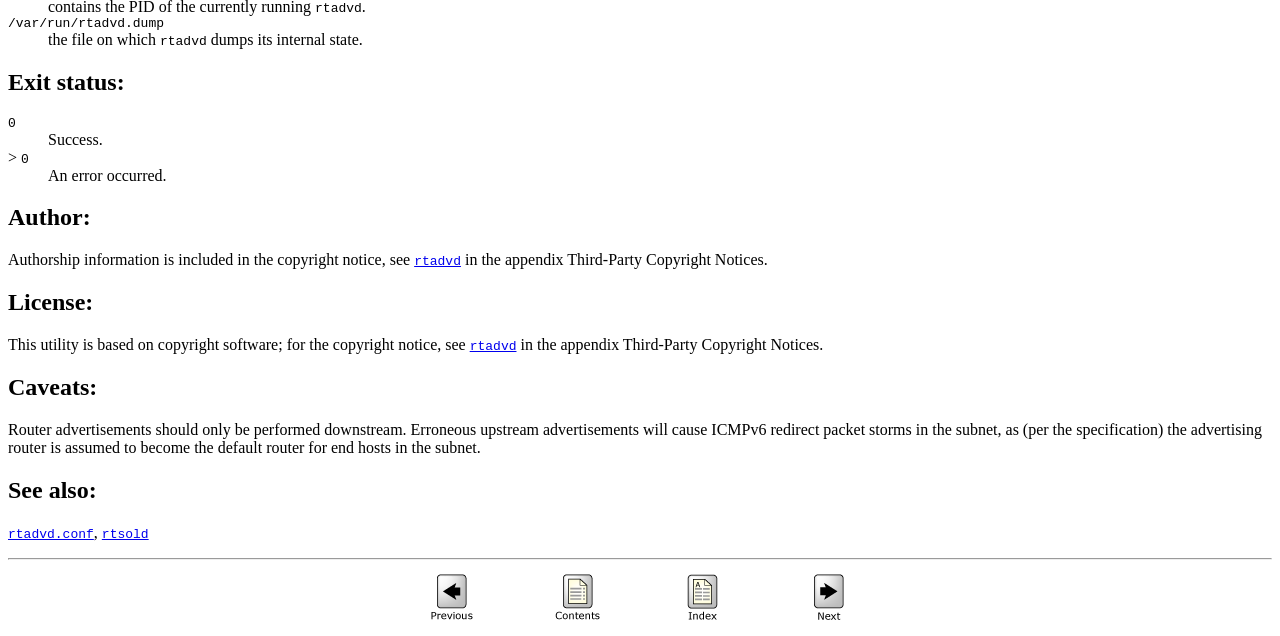Locate the bounding box of the UI element with the following description: "See also:".

[0.006, 0.75, 0.076, 0.791]